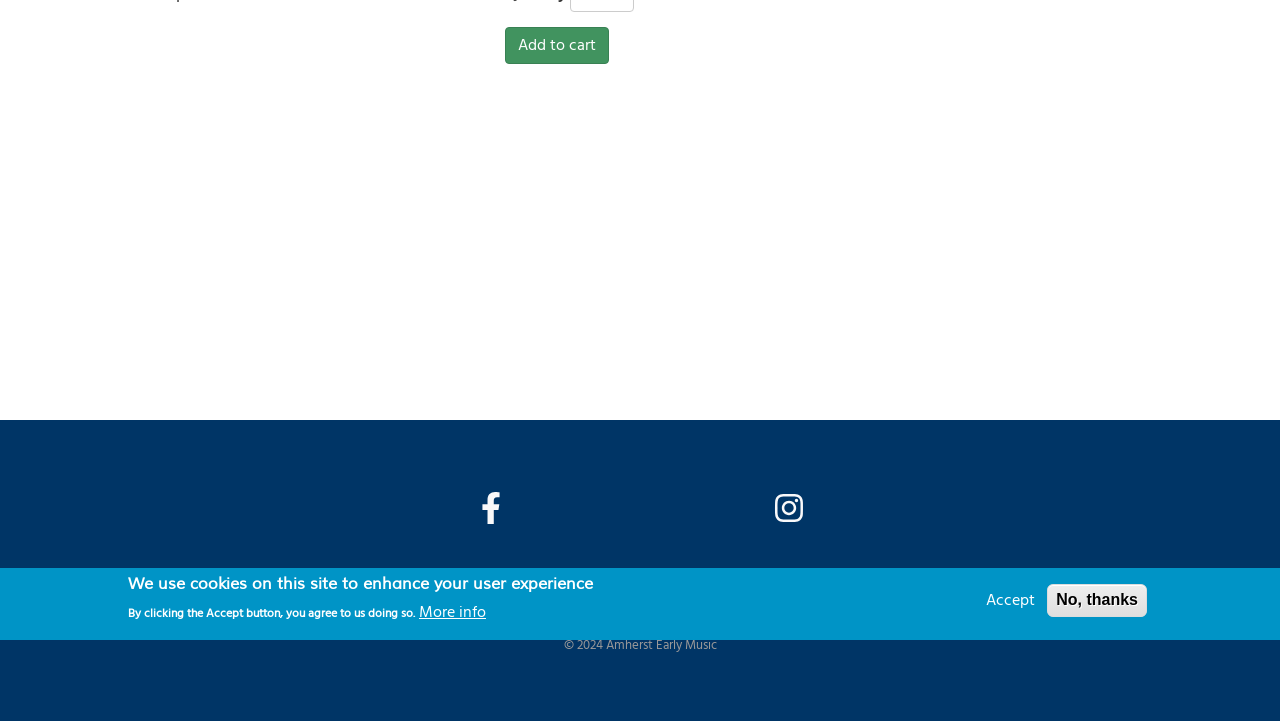Predict the bounding box of the UI element that fits this description: "Add to cart".

[0.395, 0.038, 0.476, 0.089]